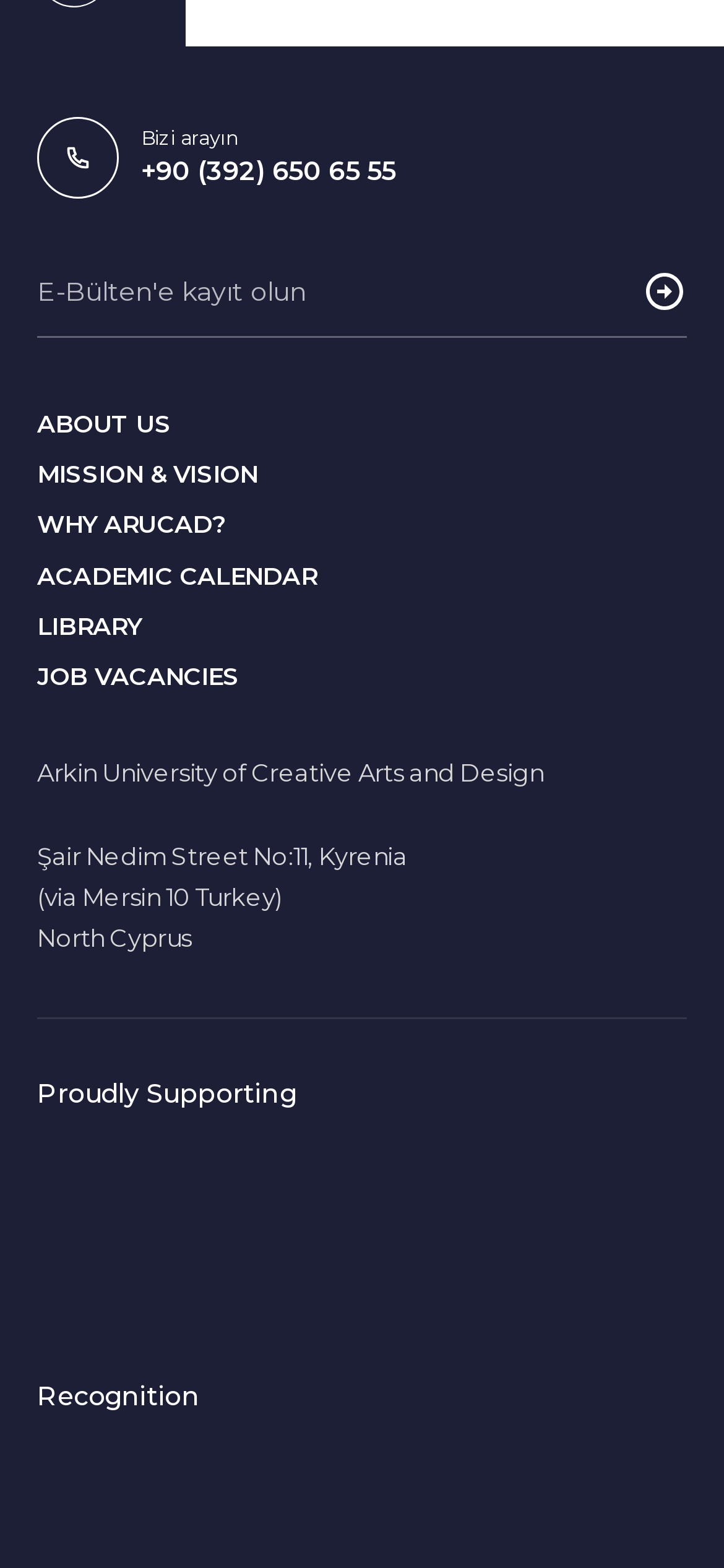Please determine the bounding box coordinates of the element to click on in order to accomplish the following task: "Call the university". Ensure the coordinates are four float numbers ranging from 0 to 1, i.e., [left, top, right, bottom].

[0.051, 0.075, 0.949, 0.127]